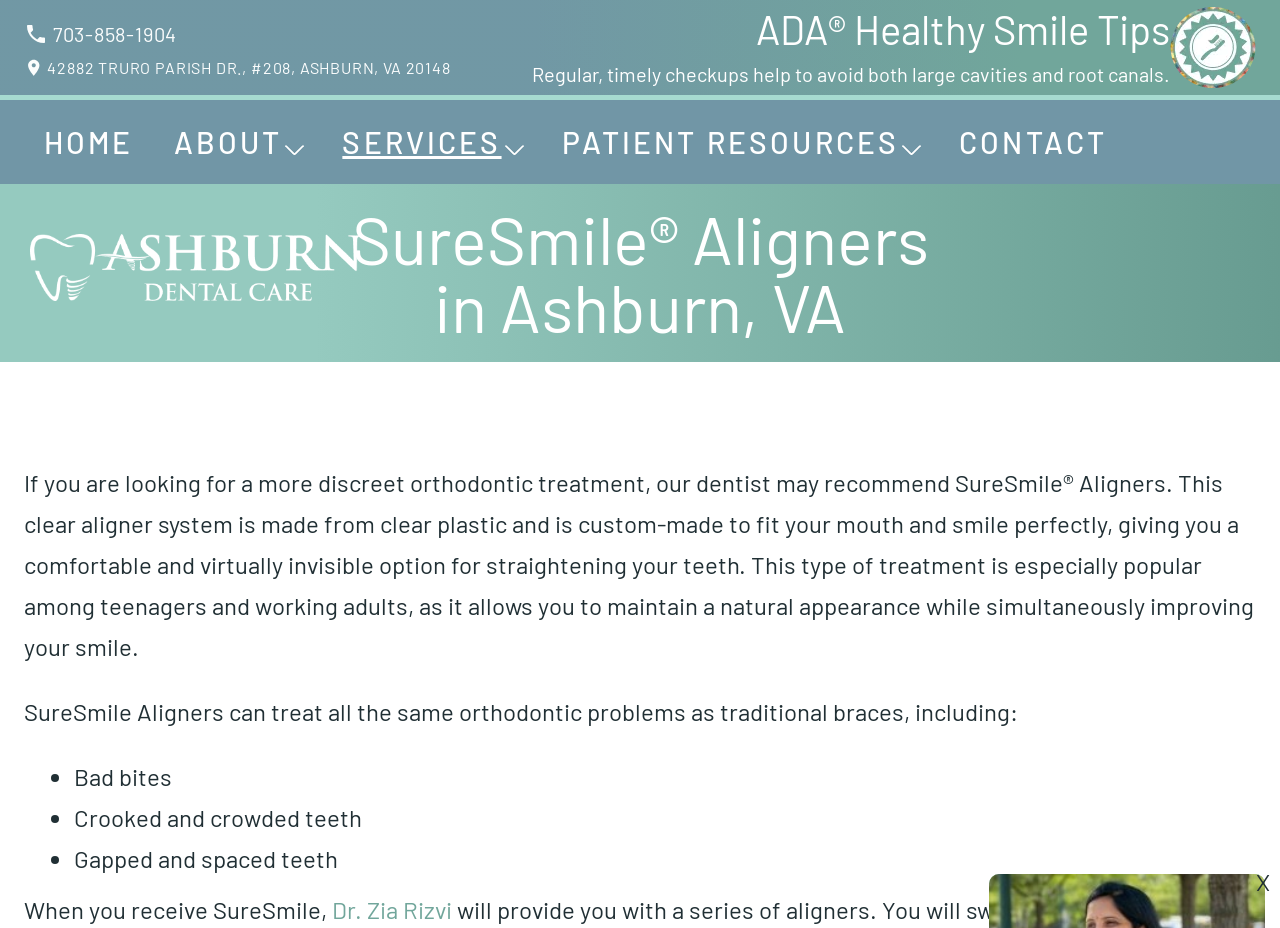What is the purpose of SureSmile Aligners?
Please provide a single word or phrase as your answer based on the screenshot.

To straighten teeth